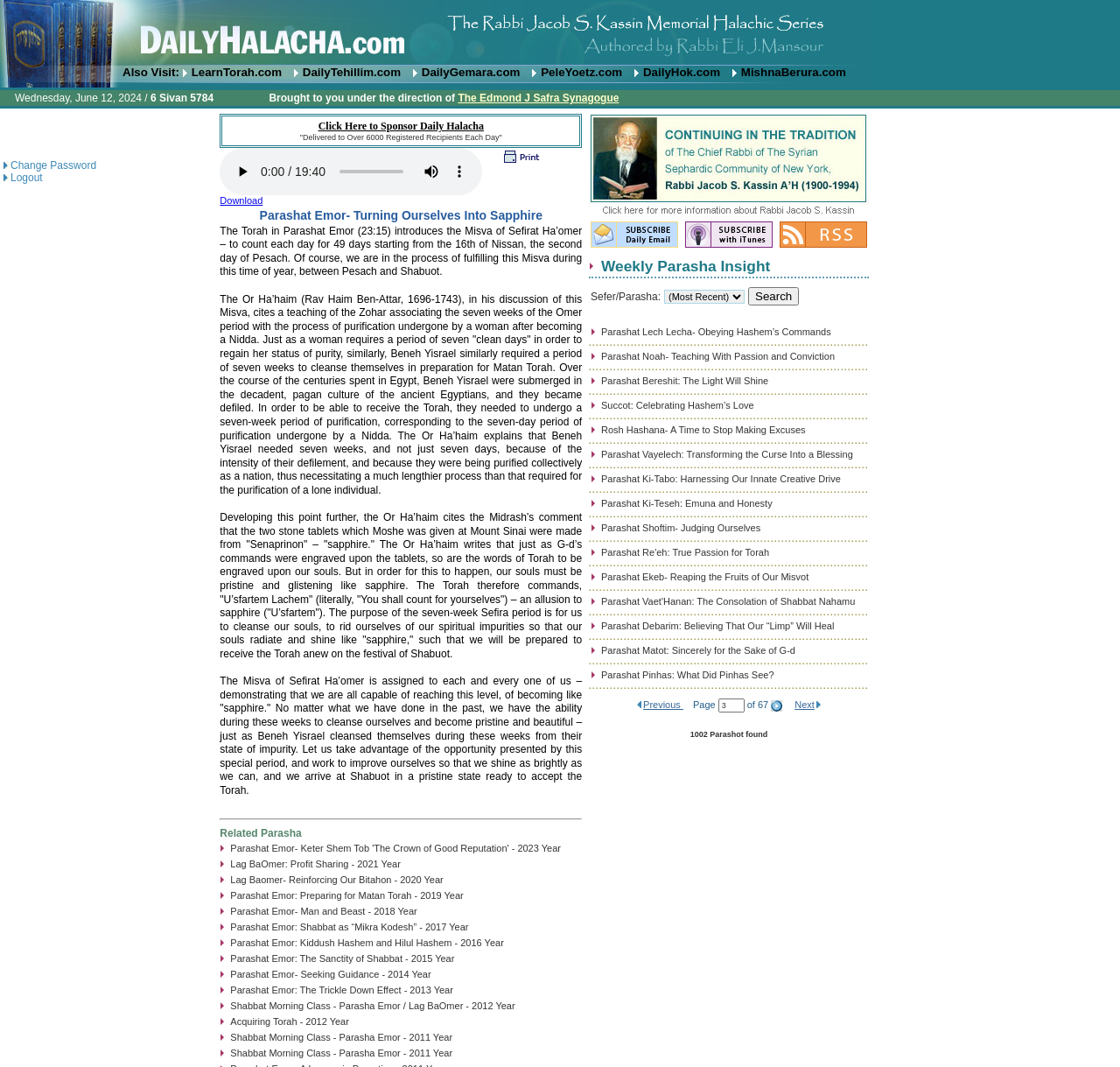Locate the bounding box coordinates of the segment that needs to be clicked to meet this instruction: "Click on the link to visit DailyHalacha.com".

[0.0, 0.0, 1.0, 0.062]